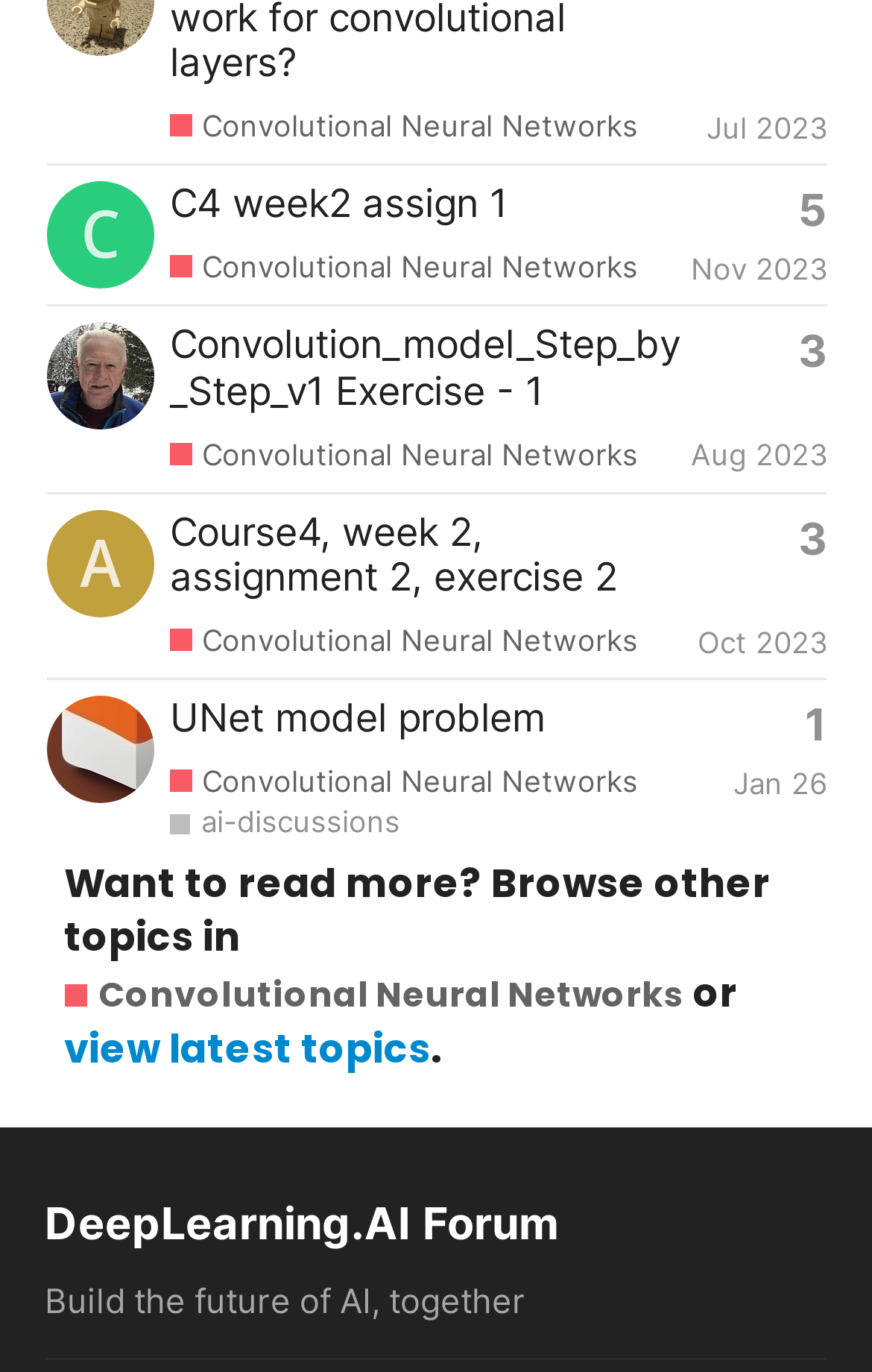Please determine the bounding box coordinates of the element's region to click for the following instruction: "View topic 'C4 week2 assign 1'".

[0.053, 0.12, 0.949, 0.223]